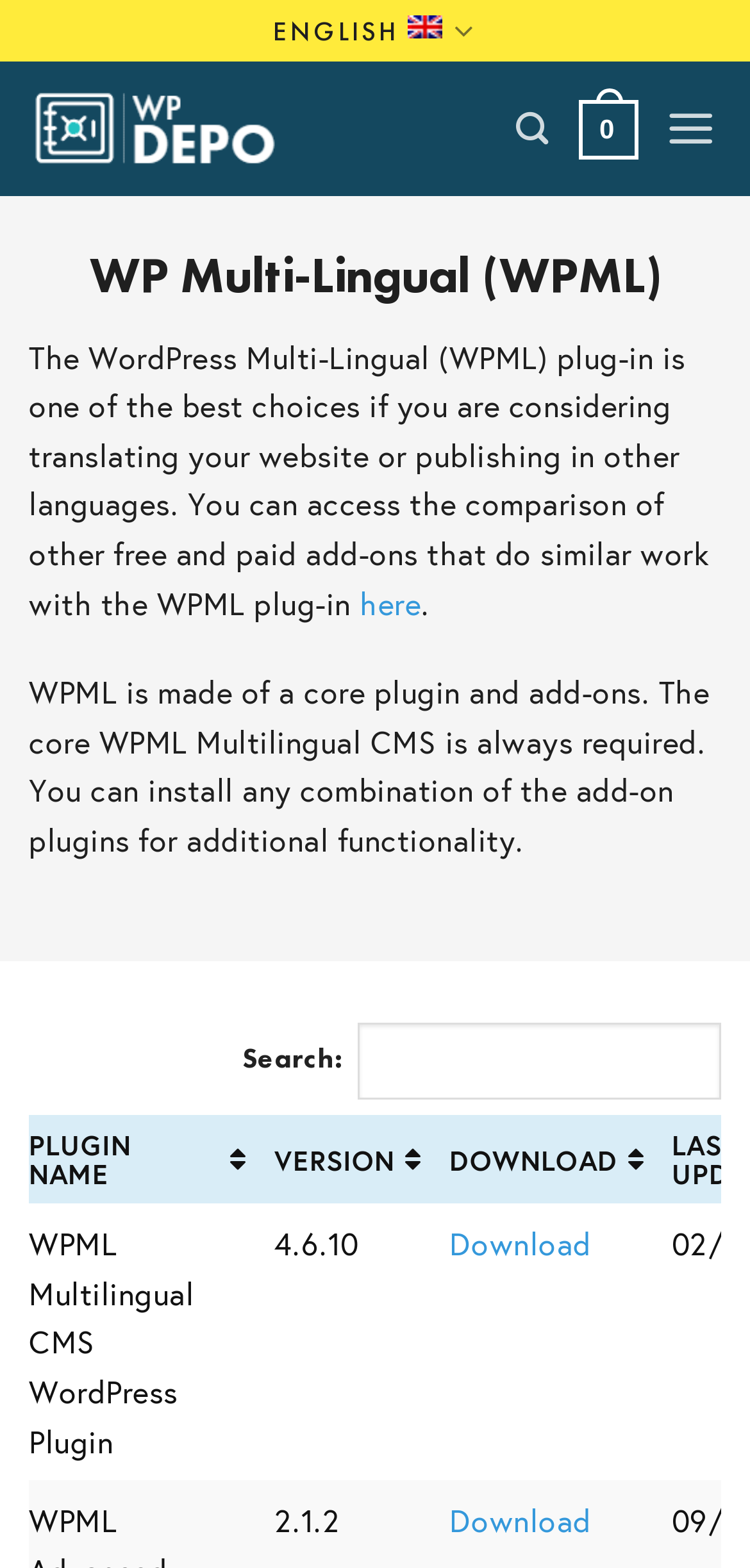Determine the bounding box of the UI component based on this description: "0". The bounding box coordinates should be four float values between 0 and 1, i.e., [left, top, right, bottom].

[0.772, 0.046, 0.851, 0.119]